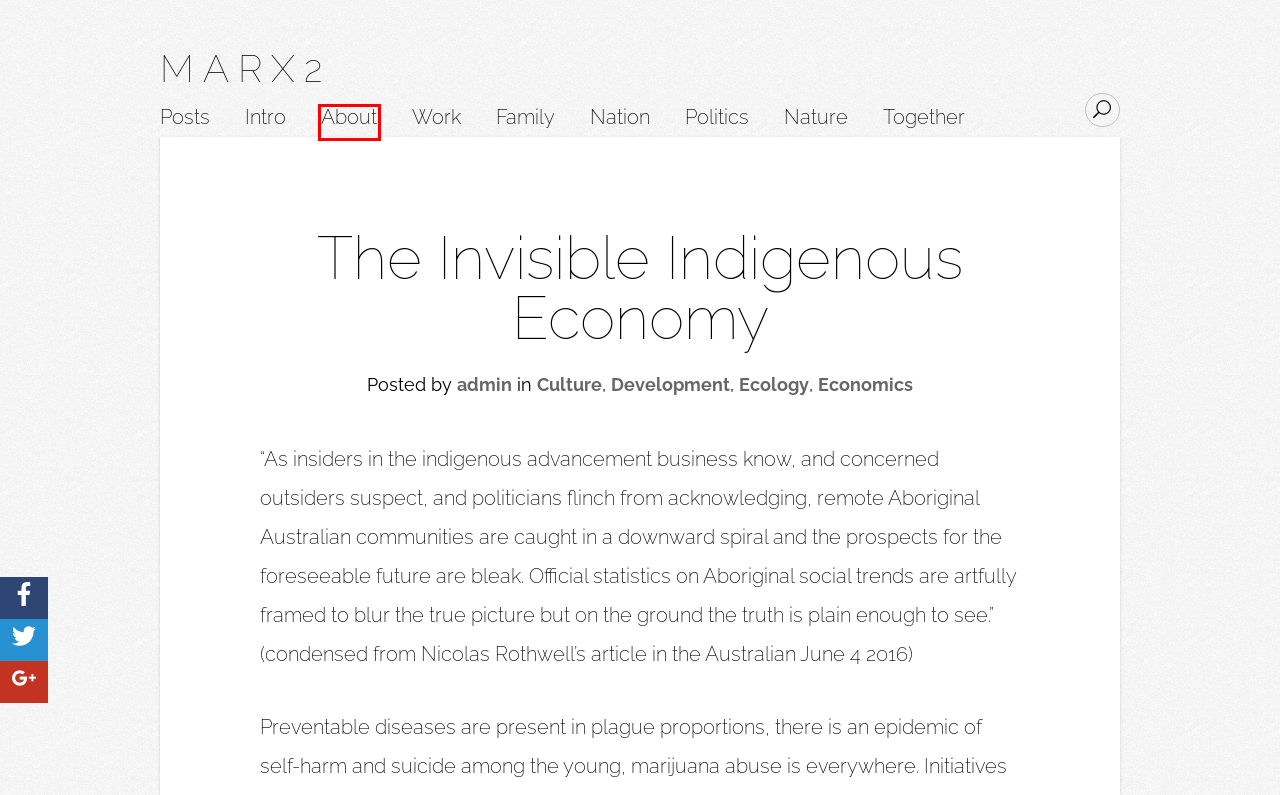Look at the screenshot of a webpage with a red bounding box and select the webpage description that best corresponds to the new page after clicking the element in the red box. Here are the options:
A. Ecology | Marx2
B. Home and Family | Marx2
C. Nation and Government | Marx2
D. Overview | Marx2
E. Posts | Marx2 | Marx updated for sustainable economics, feminism and ecology
F. Production and Work | Marx2
G. Nature | Marx2
H. An Integrated World View | Marx2

D